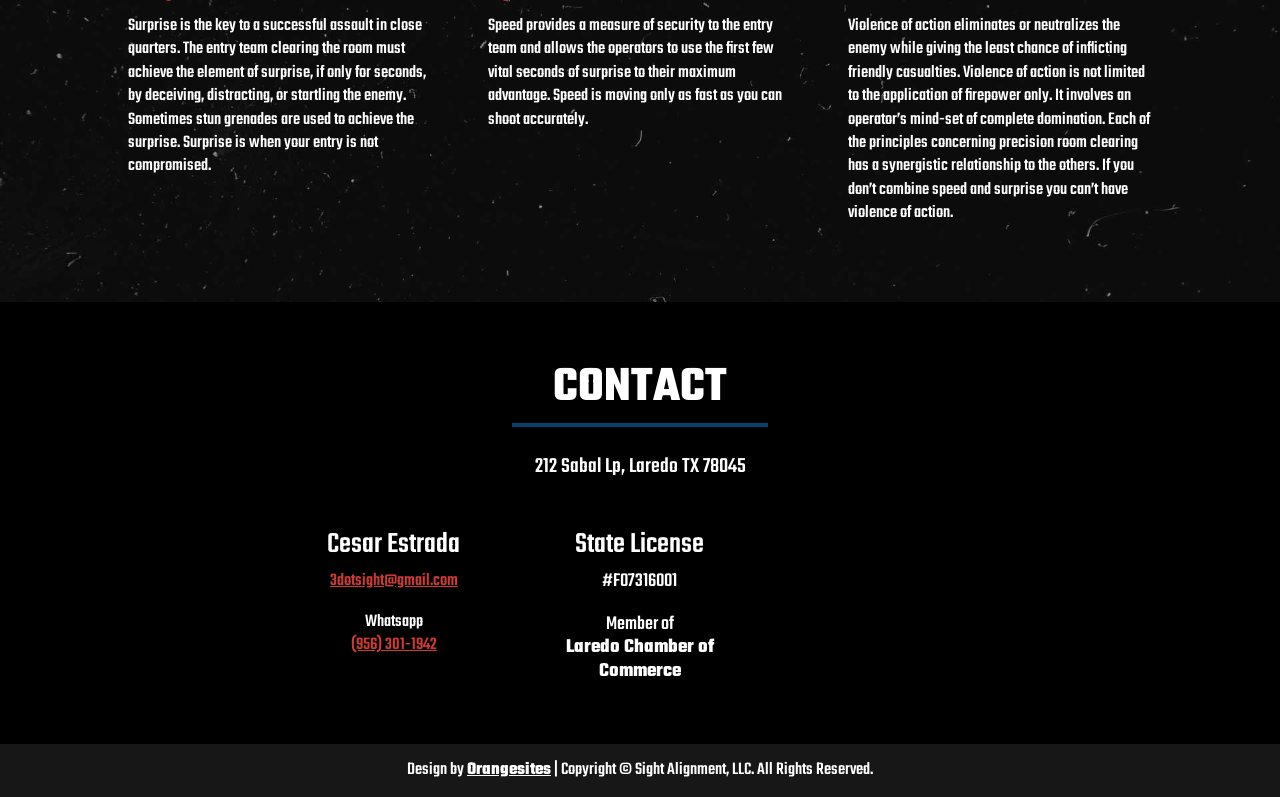Please give a one-word or short phrase response to the following question: 
Who designed the website?

Orangesites